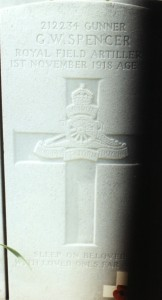What is the age of Gunner G.W. Spencer at the time of his death?
Please provide an in-depth and detailed response to the question.

According to the caption, the inscription on the gravestone mentions that Gunner G.W. Spencer died at the young age of 20. This information is explicitly stated in the caption, allowing us to determine his age at the time of his death.